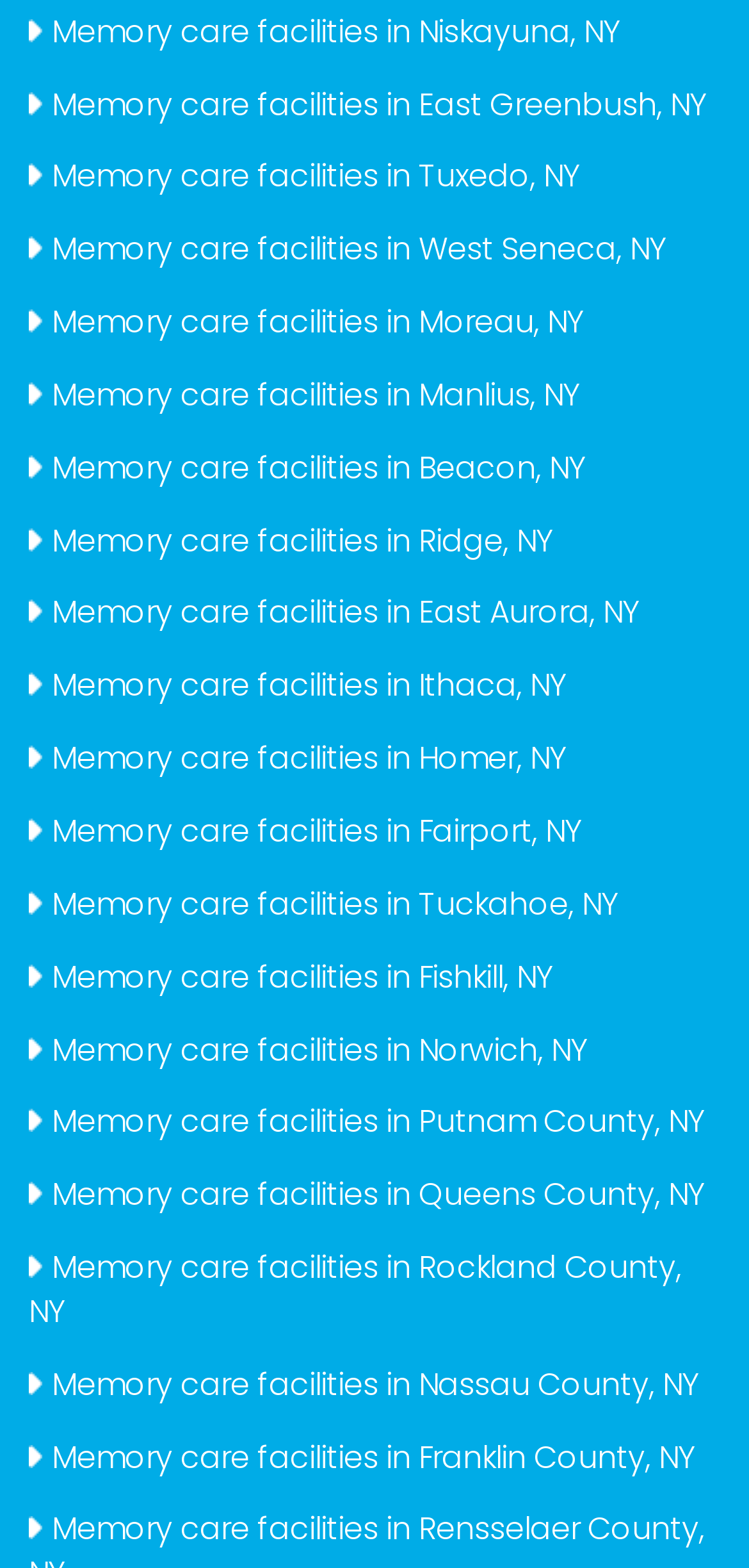Determine the bounding box coordinates for the area you should click to complete the following instruction: "Explore memory care facilities in East Greenbush, NY".

[0.056, 0.052, 0.944, 0.08]